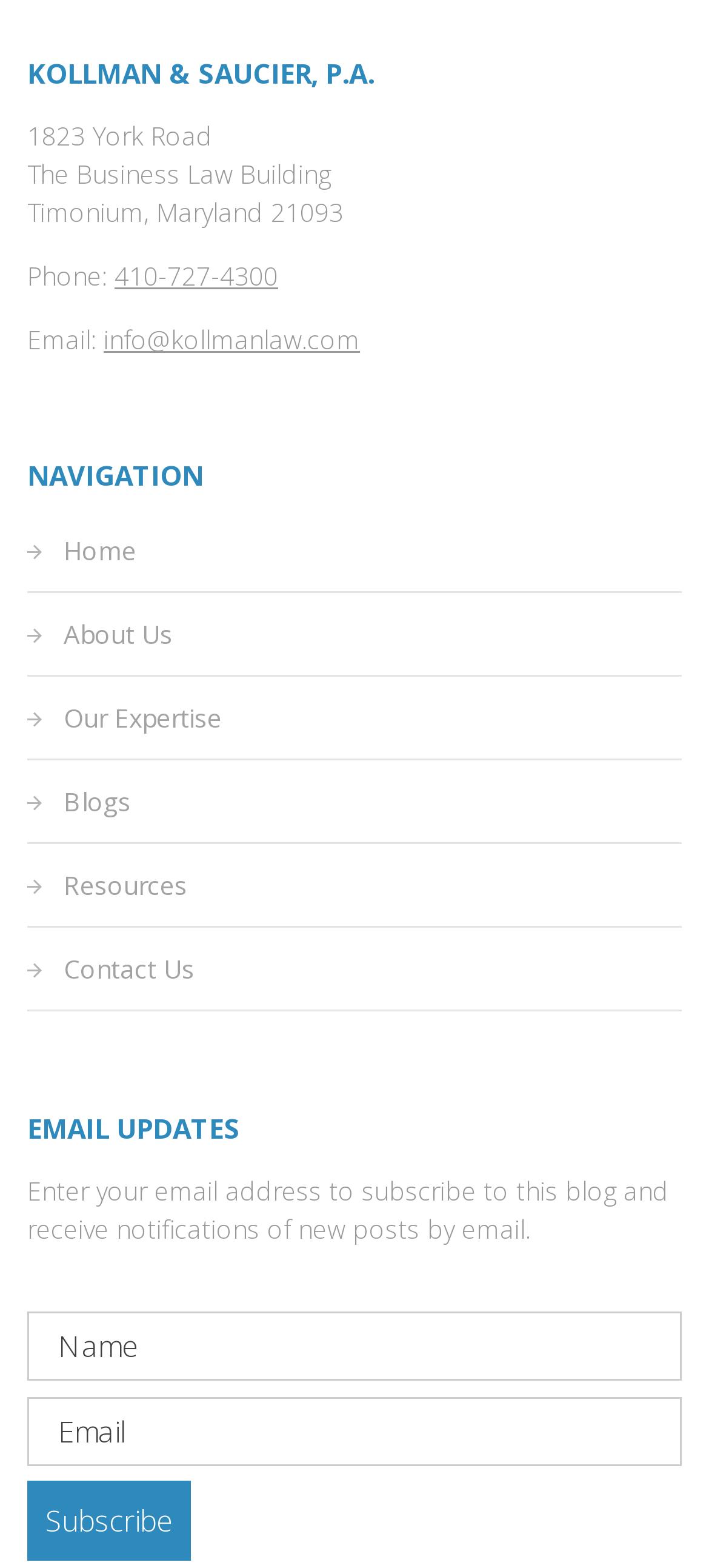How many navigation links are there?
Examine the screenshot and reply with a single word or phrase.

6